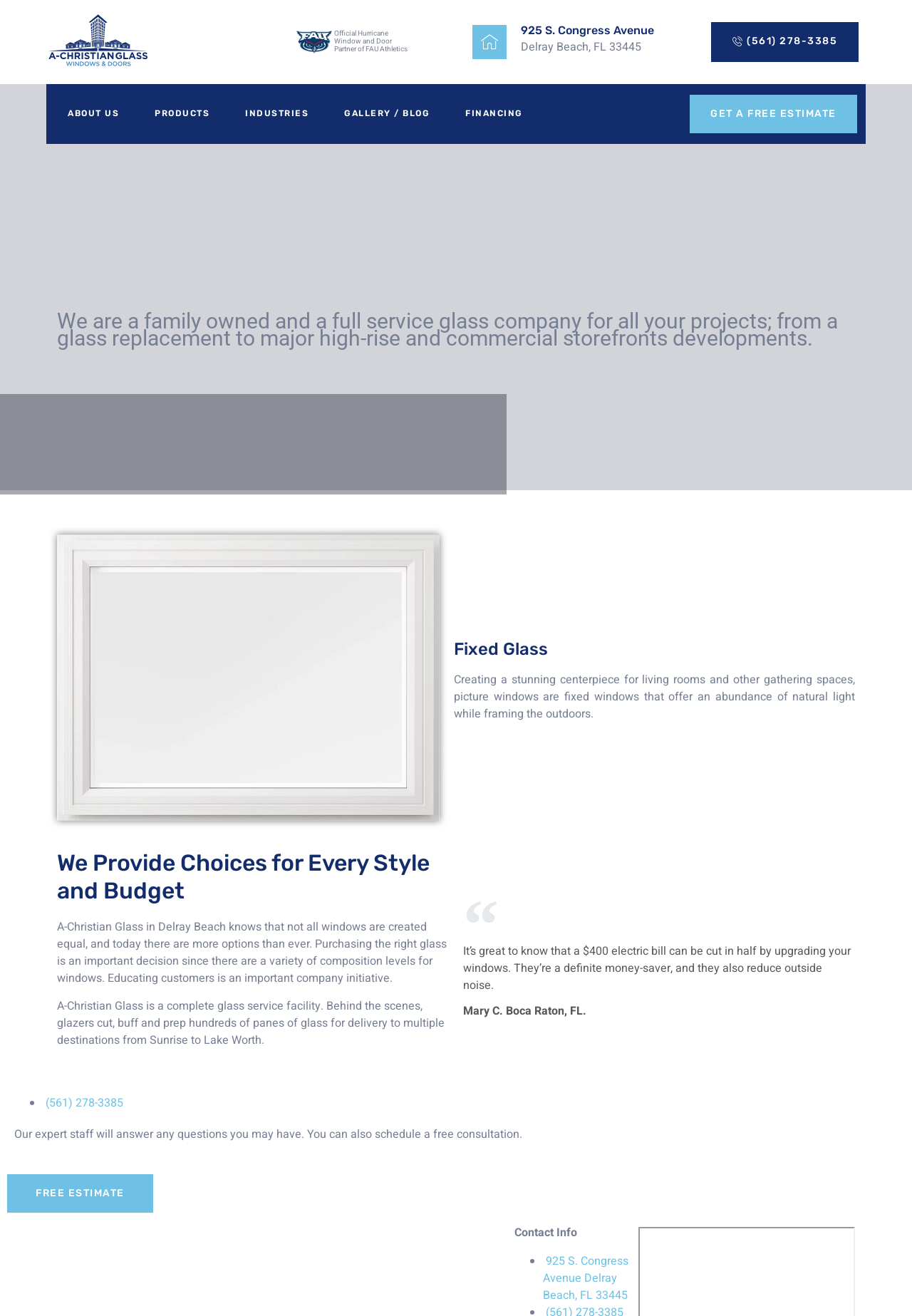Locate the bounding box of the UI element based on this description: "Industries". Provide four float numbers between 0 and 1 as [left, top, right, bottom].

[0.245, 0.064, 0.354, 0.109]